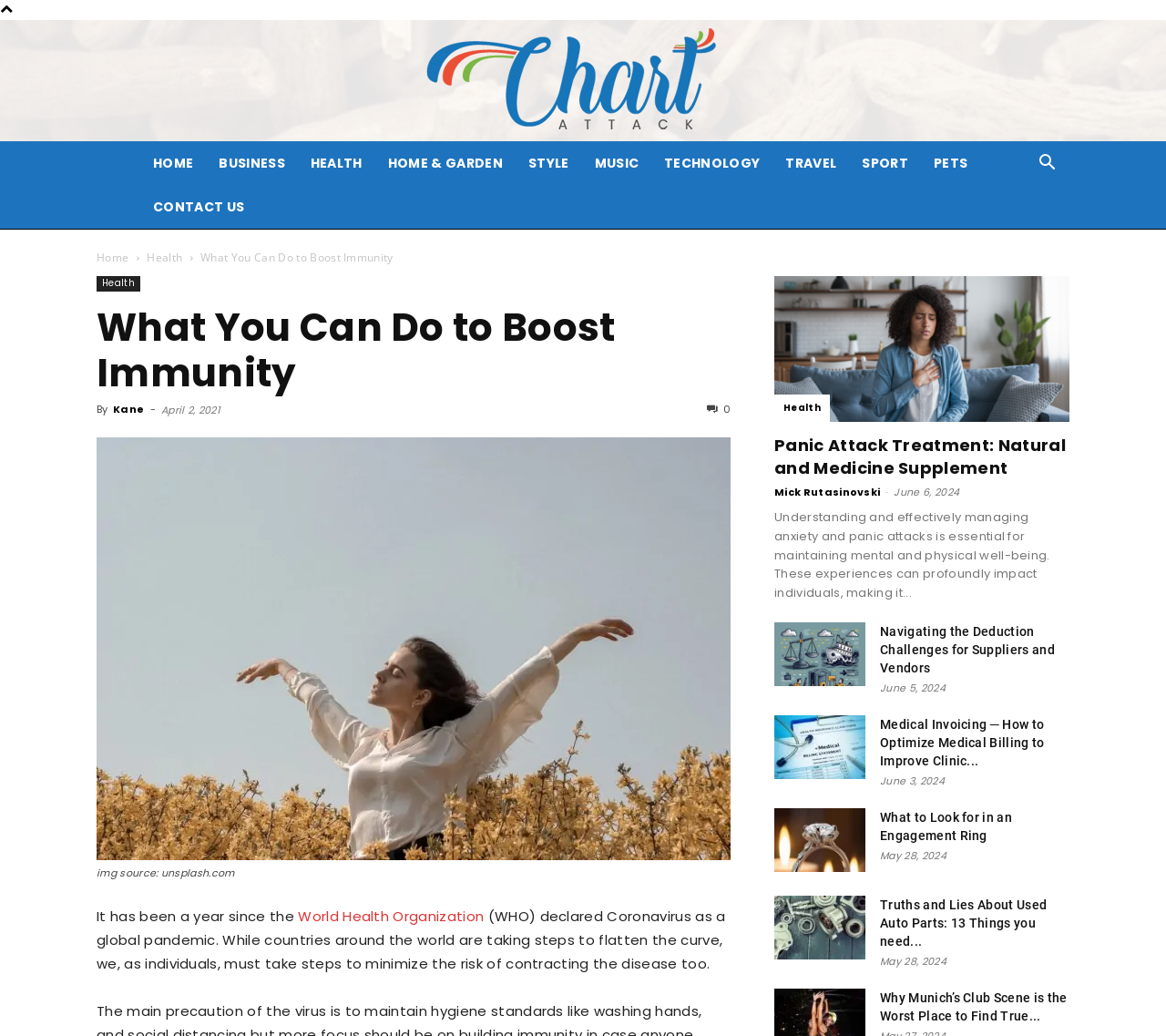Find the bounding box of the UI element described as follows: "World Health Organization".

[0.256, 0.875, 0.415, 0.894]